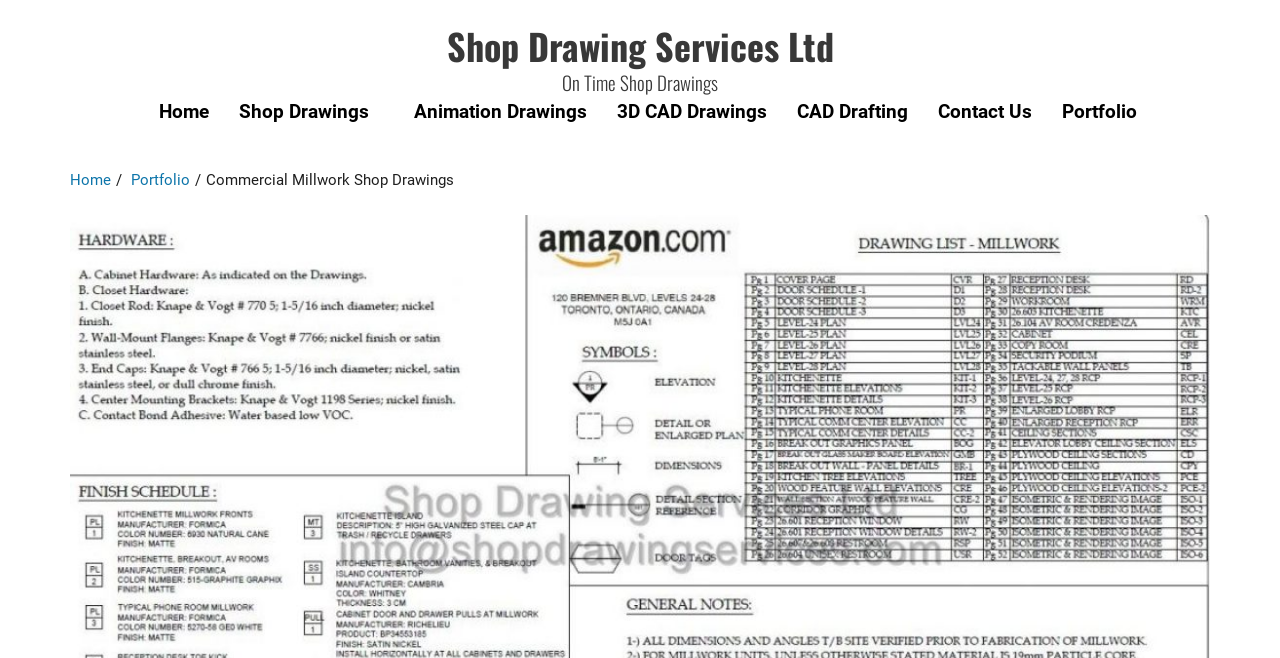Give a succinct answer to this question in a single word or phrase: 
What is the main focus of the company?

Commercial Millwork Shop Drawings